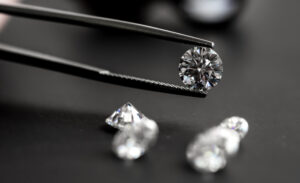What technique is used to produce lab-created diamonds?
Give a comprehensive and detailed explanation for the question.

According to the caption, lab-created diamonds are produced through advanced techniques like Chemical Vapor Deposition (CVD), which involves filling a vacuum chamber with carbon-rich gases and transforming them into plasma at high temperatures to create exquisite, high-quality diamonds.